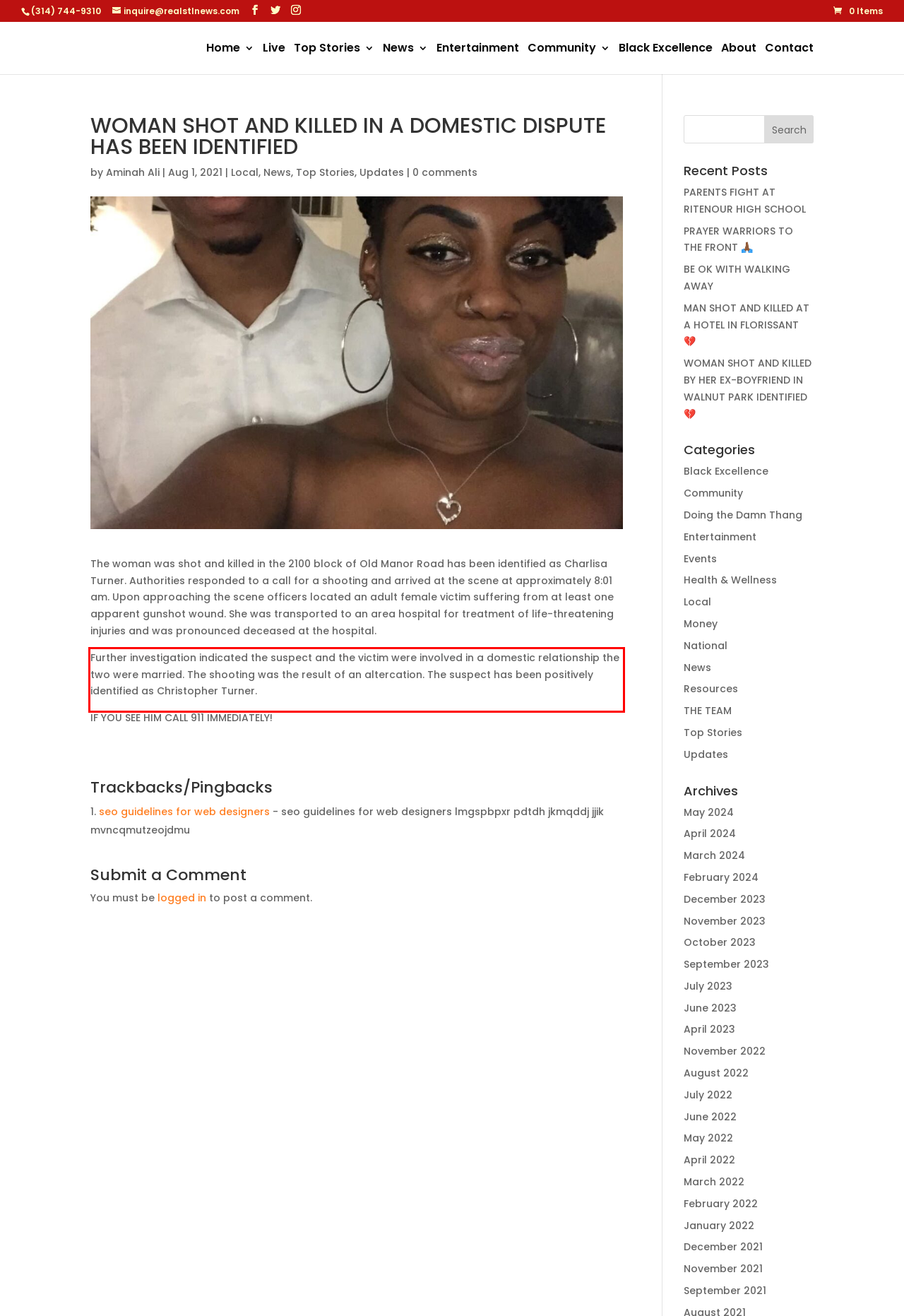Given a webpage screenshot, identify the text inside the red bounding box using OCR and extract it.

Further investigation indicated the suspect and the victim were involved in a domestic relationship the two were married. The shooting was the result of an altercation. The suspect has been positively identified as Christopher Turner.